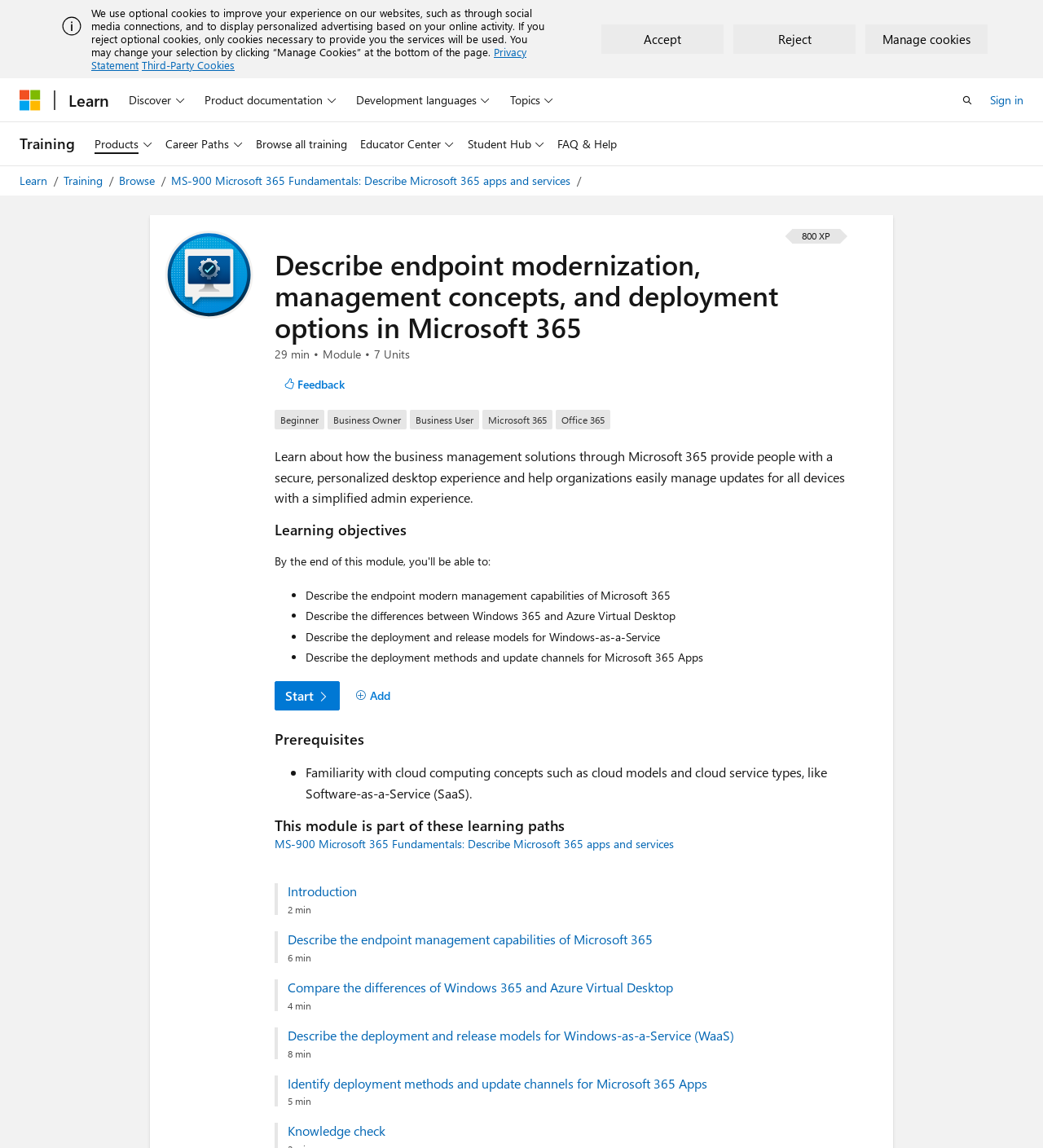Provide a single word or phrase answer to the question: 
What is the estimated time to complete this module?

29 min